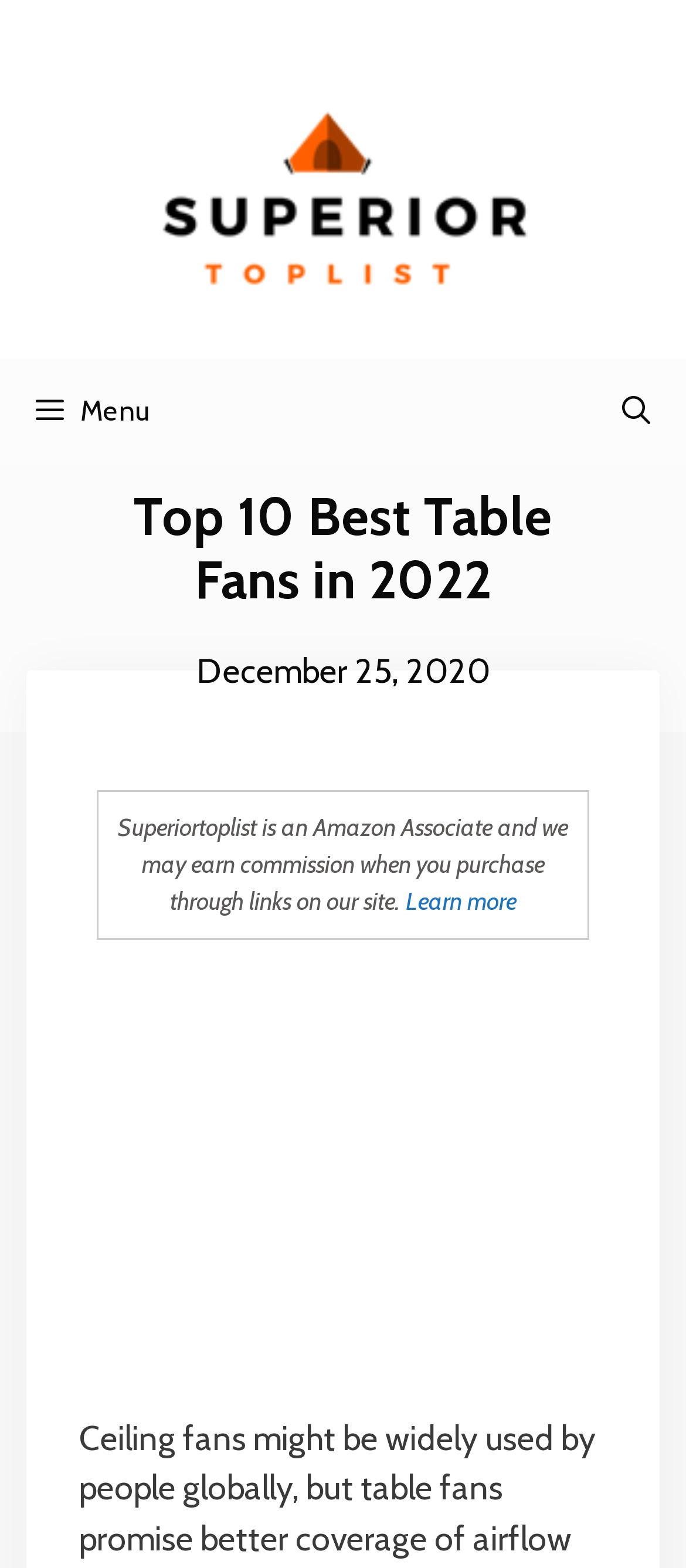How many table fans are reviewed on this page?
Answer the question with detailed information derived from the image.

I found the number of table fans reviewed by looking at the main heading element, which says 'Top 10 Best Table Fans in 2022'. This suggests that there are 10 table fans reviewed on this page.